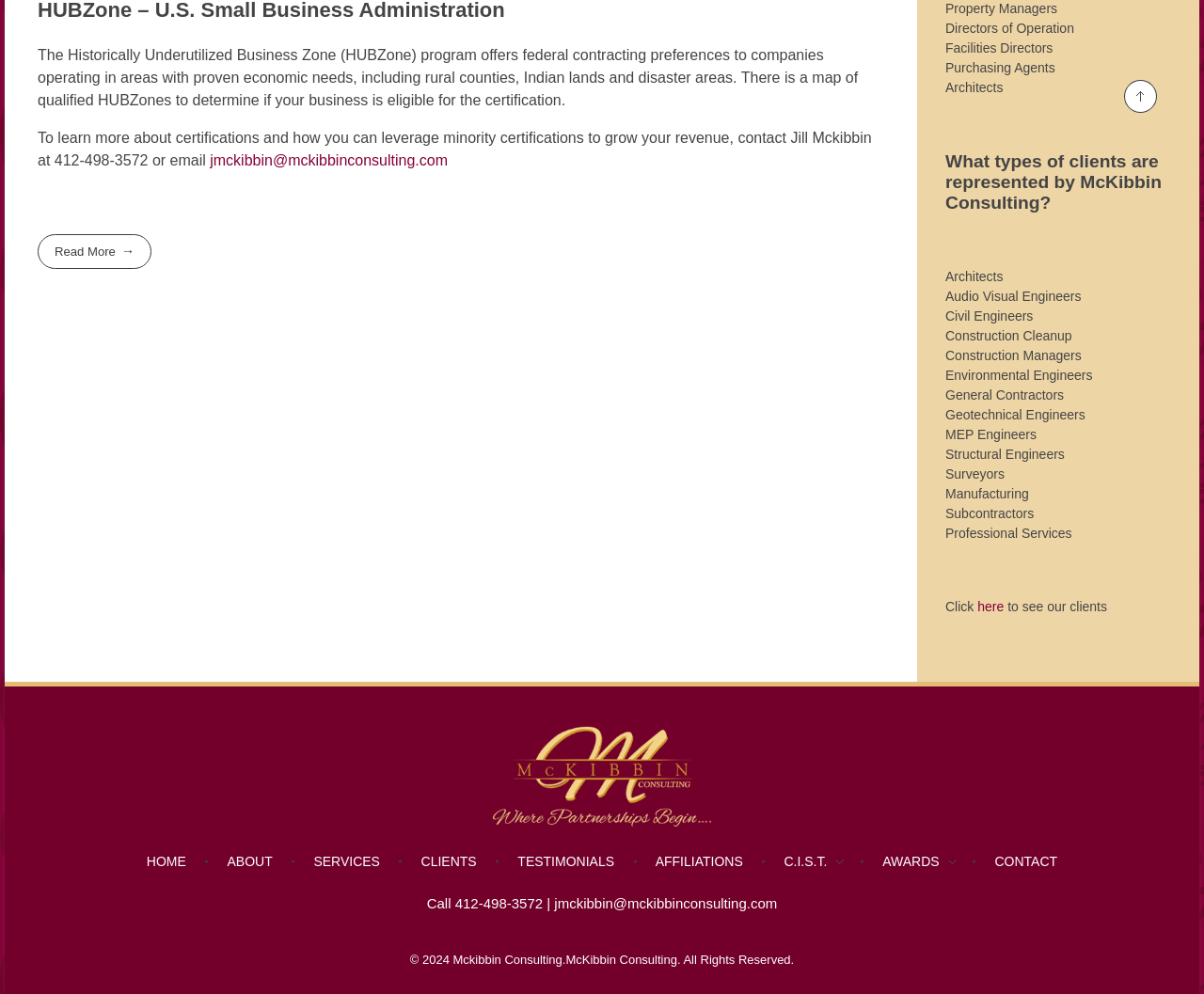Provide the bounding box coordinates of the HTML element described as: "Read More". The bounding box coordinates should be four float numbers between 0 and 1, i.e., [left, top, right, bottom].

[0.031, 0.236, 0.126, 0.271]